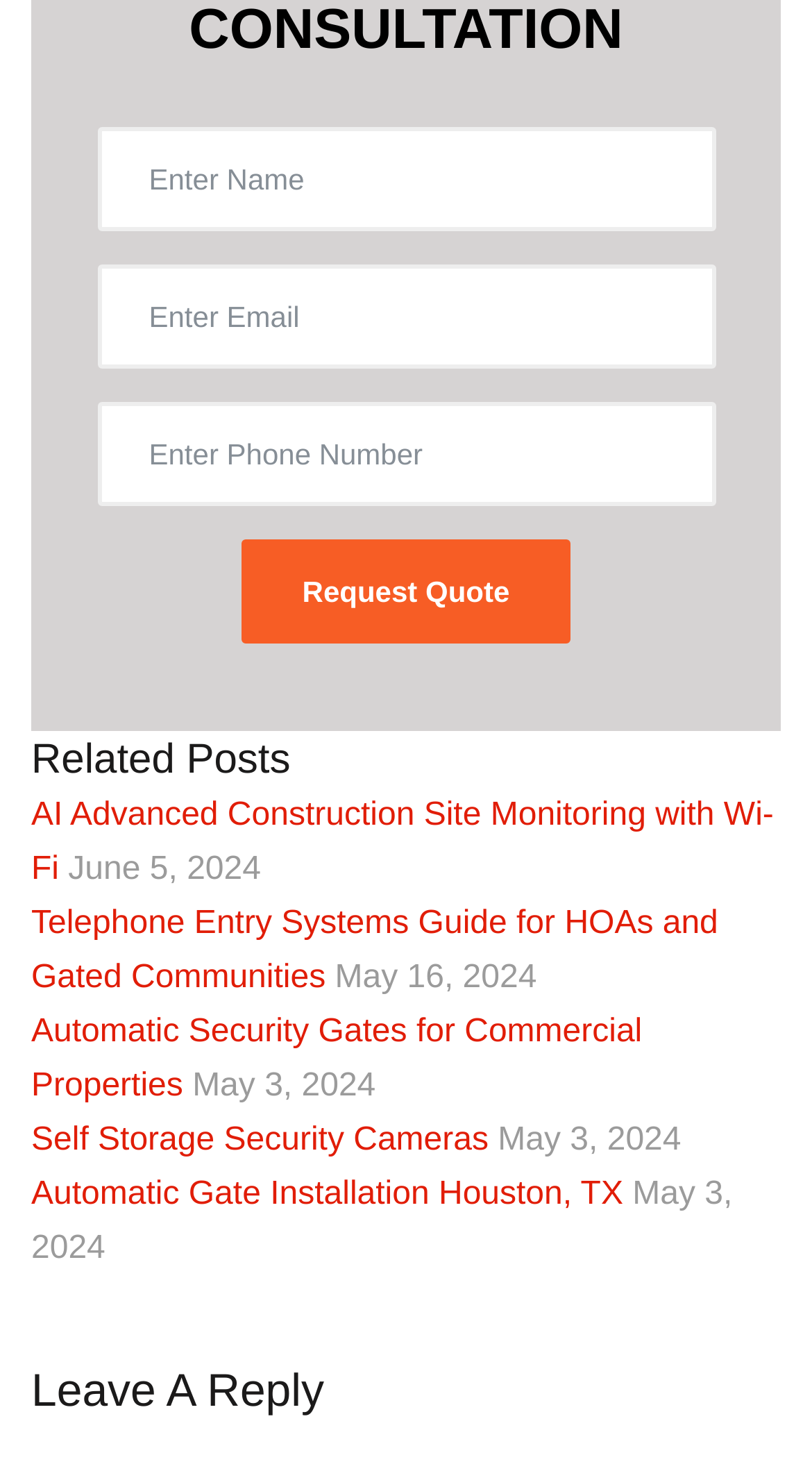Determine the bounding box coordinates of the clickable region to carry out the instruction: "Enter your name".

[0.119, 0.086, 0.881, 0.157]